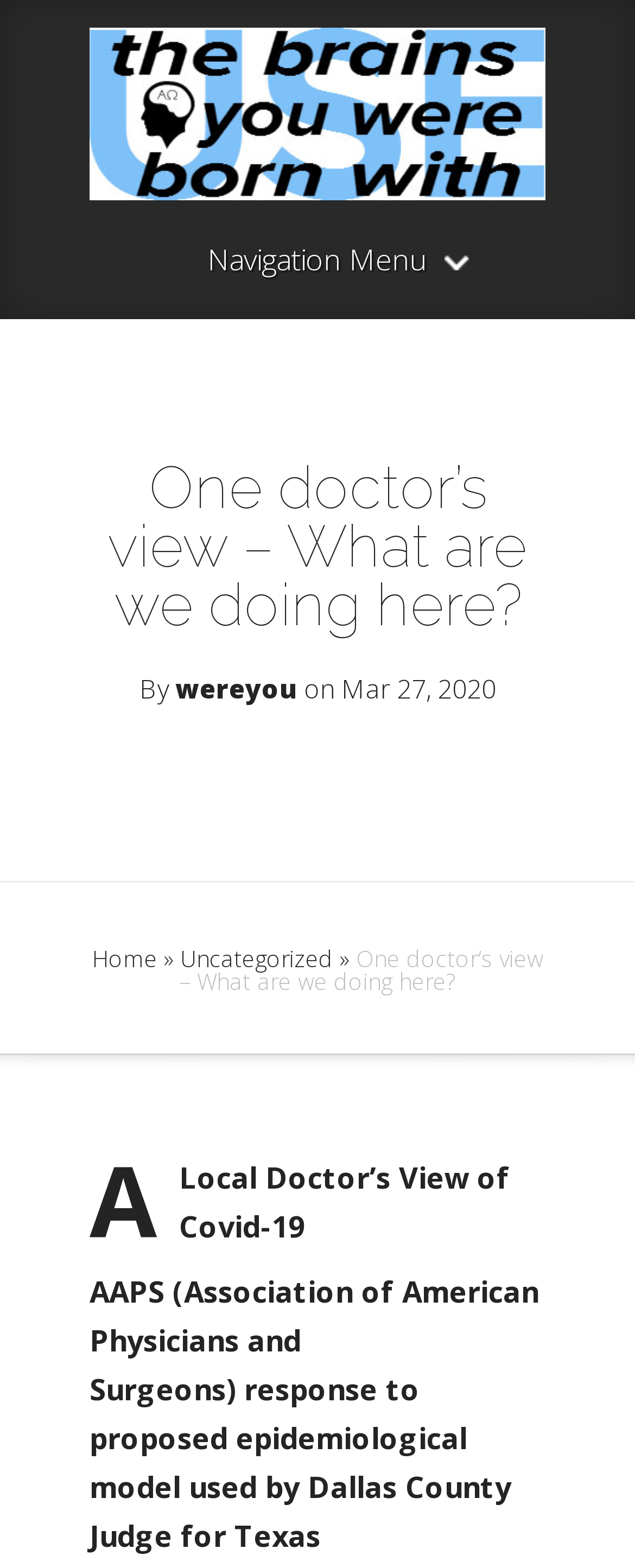What is the main topic of the article?
Using the details shown in the screenshot, provide a comprehensive answer to the question.

I inferred the main topic of the article by reading the title and the content of the article, which mentions 'Covid-19' and 'A Local Doctor’s View of Covid-19', indicating that the article is about the author's perspective on the Covid-19 pandemic.